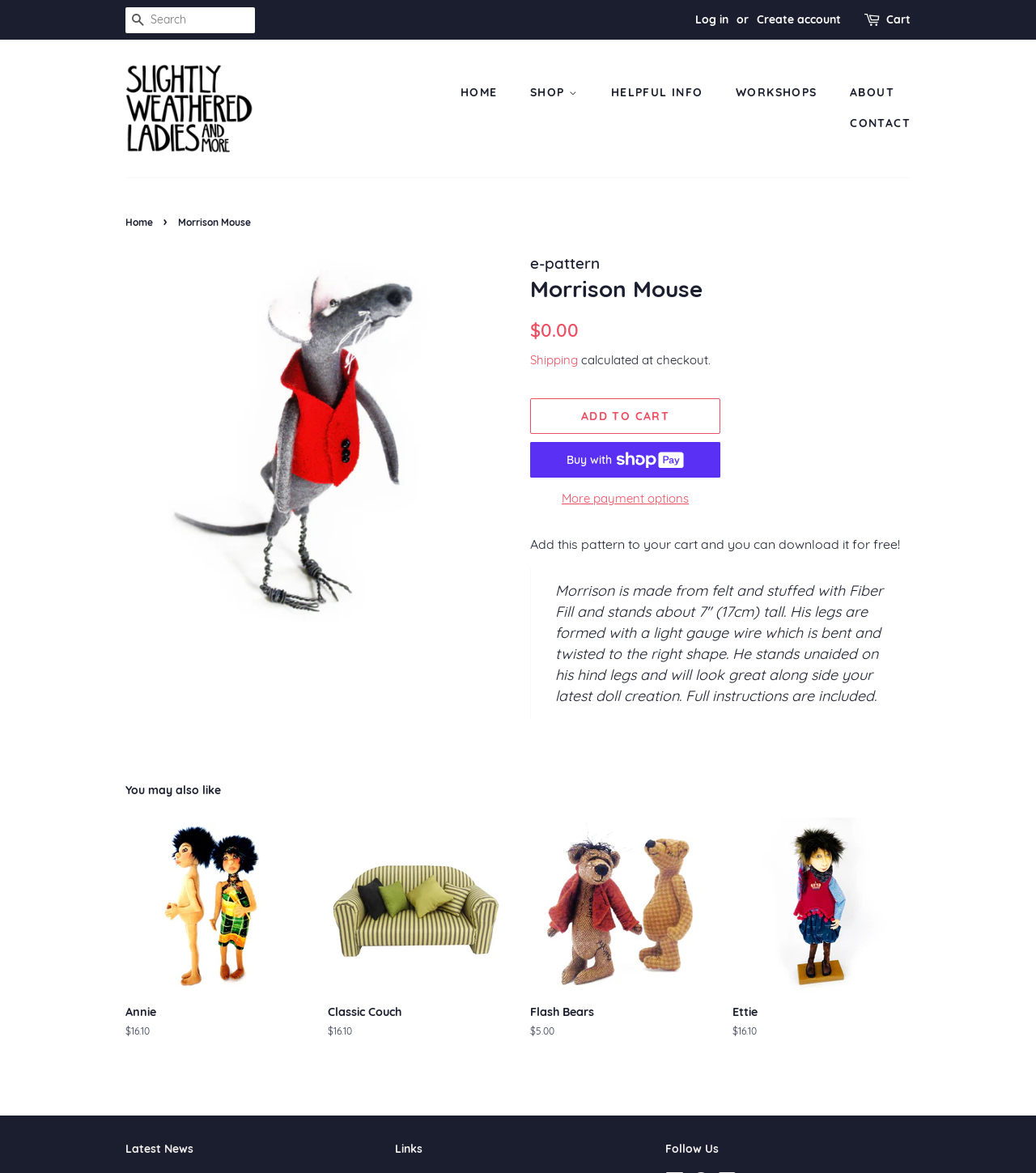What is the price of Morrison Mouse?
Please use the image to deliver a detailed and complete answer.

I found the price of Morrison Mouse by looking at the StaticText element that says 'Regular price $0.00'.